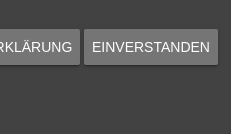What does 'DATENSCHUTZERKLÄRUNG' translate to in English?
Using the information from the image, answer the question thoroughly.

The caption provides the translation of 'DATENSCHUTZERKLÄRUNG' as 'Privacy Policy' in English, which is likely linked to information regarding user data privacy practices.